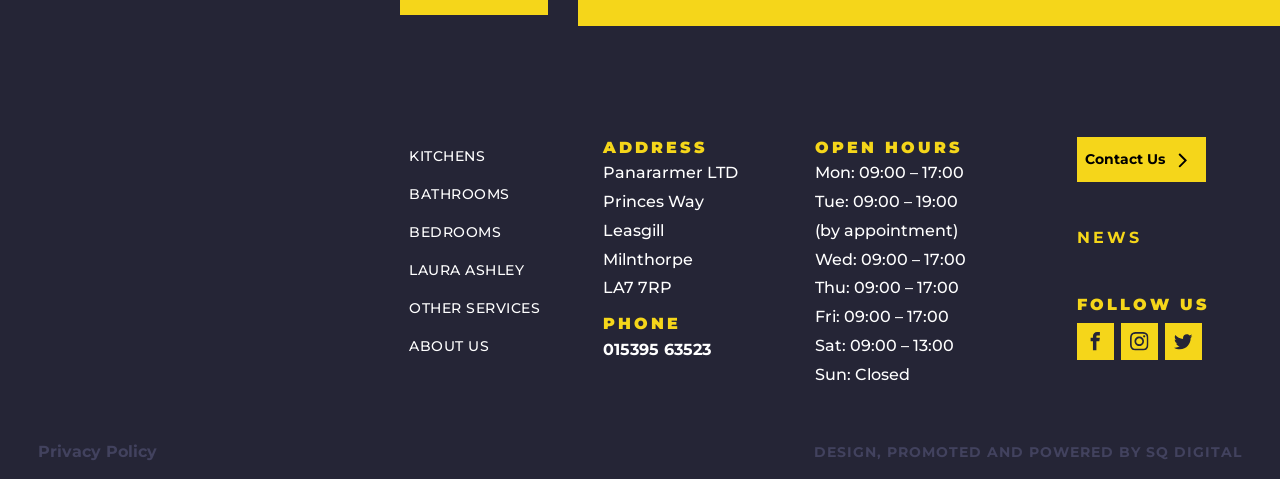Respond to the question below with a single word or phrase: How many social media platforms are linked?

3